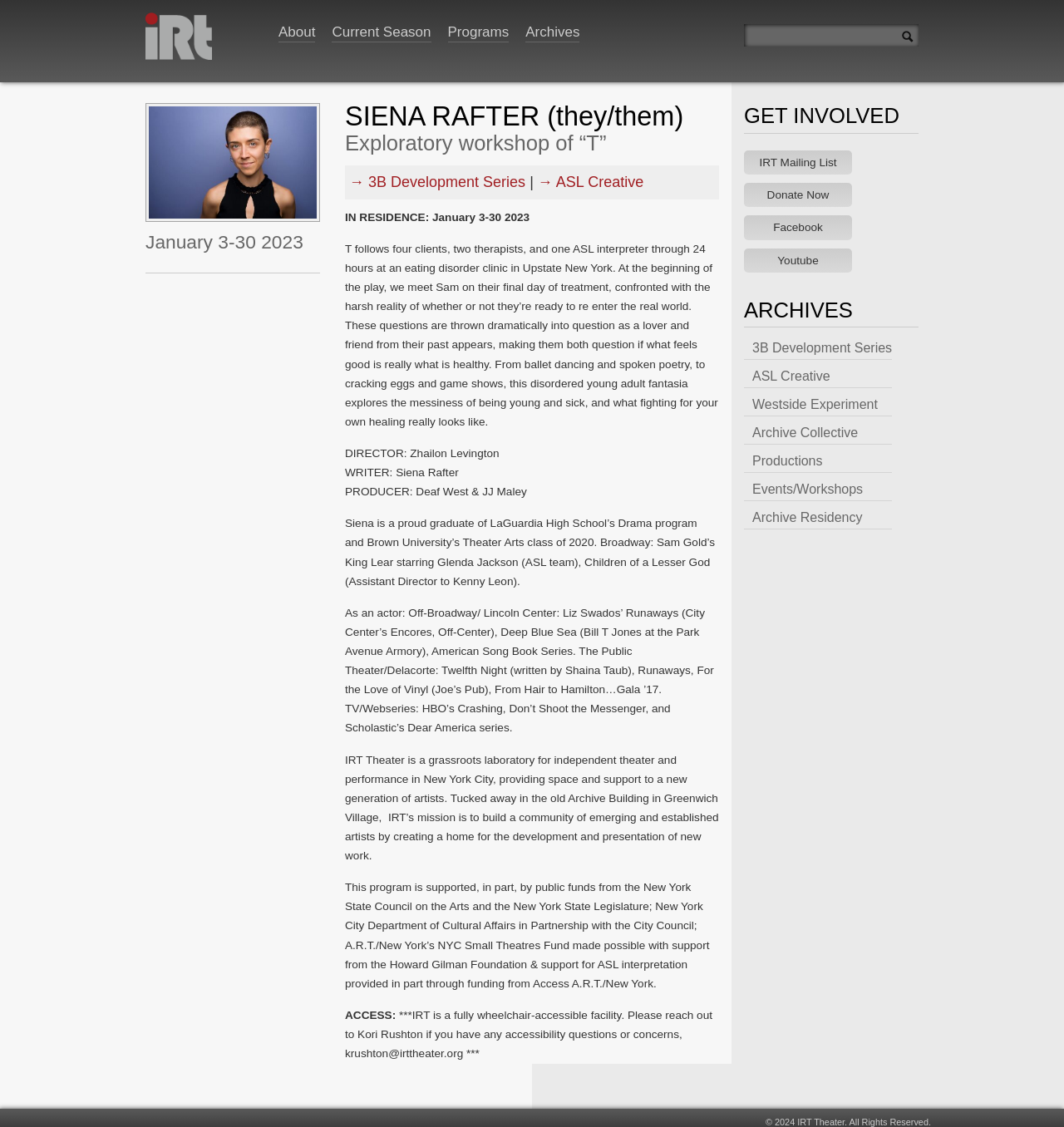Please give a succinct answer using a single word or phrase:
How can I get involved with IRT Theater?

Get involved through mailing list, donation, or social media